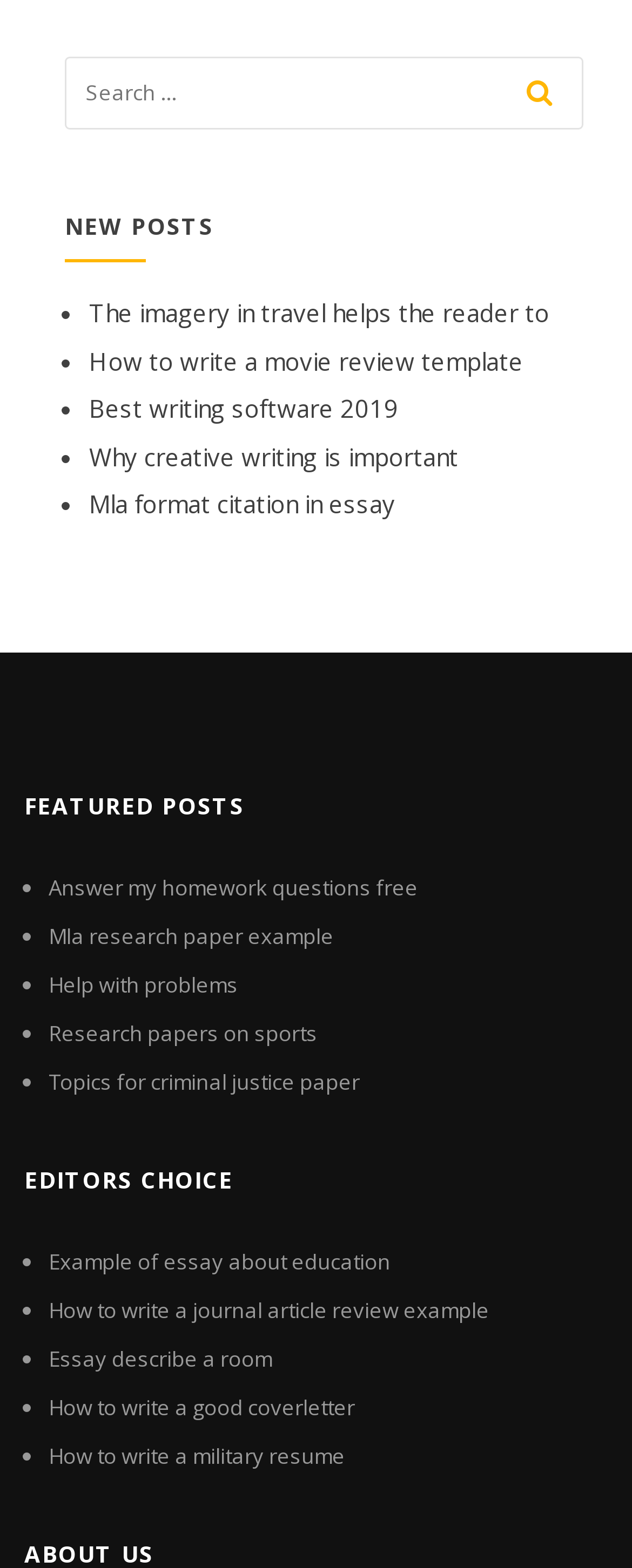Identify the bounding box coordinates of the specific part of the webpage to click to complete this instruction: "explore the editor's choice about education".

[0.077, 0.795, 0.618, 0.814]